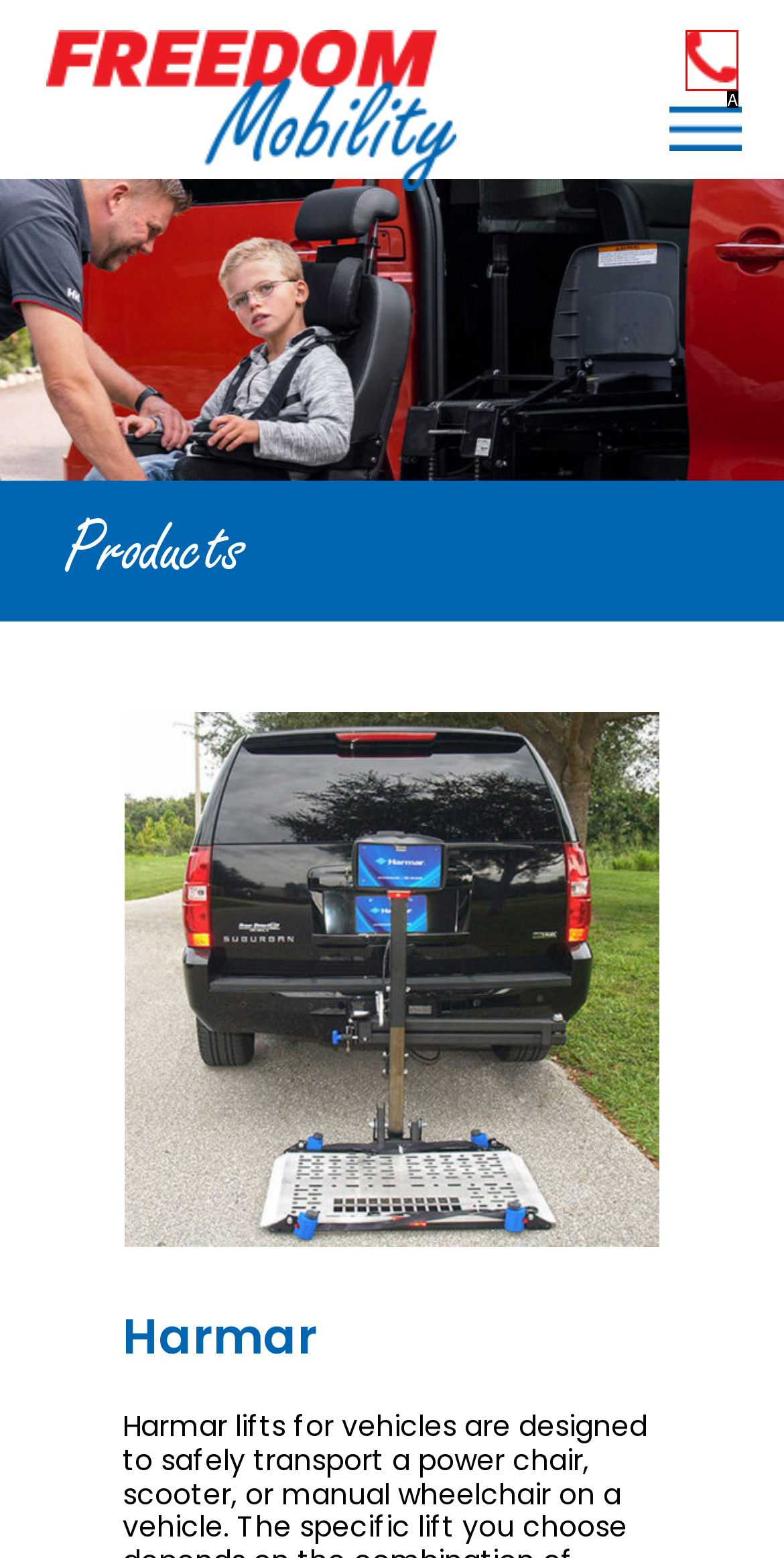Determine the HTML element that aligns with the description: 0456 789 215
Answer by stating the letter of the appropriate option from the available choices.

A